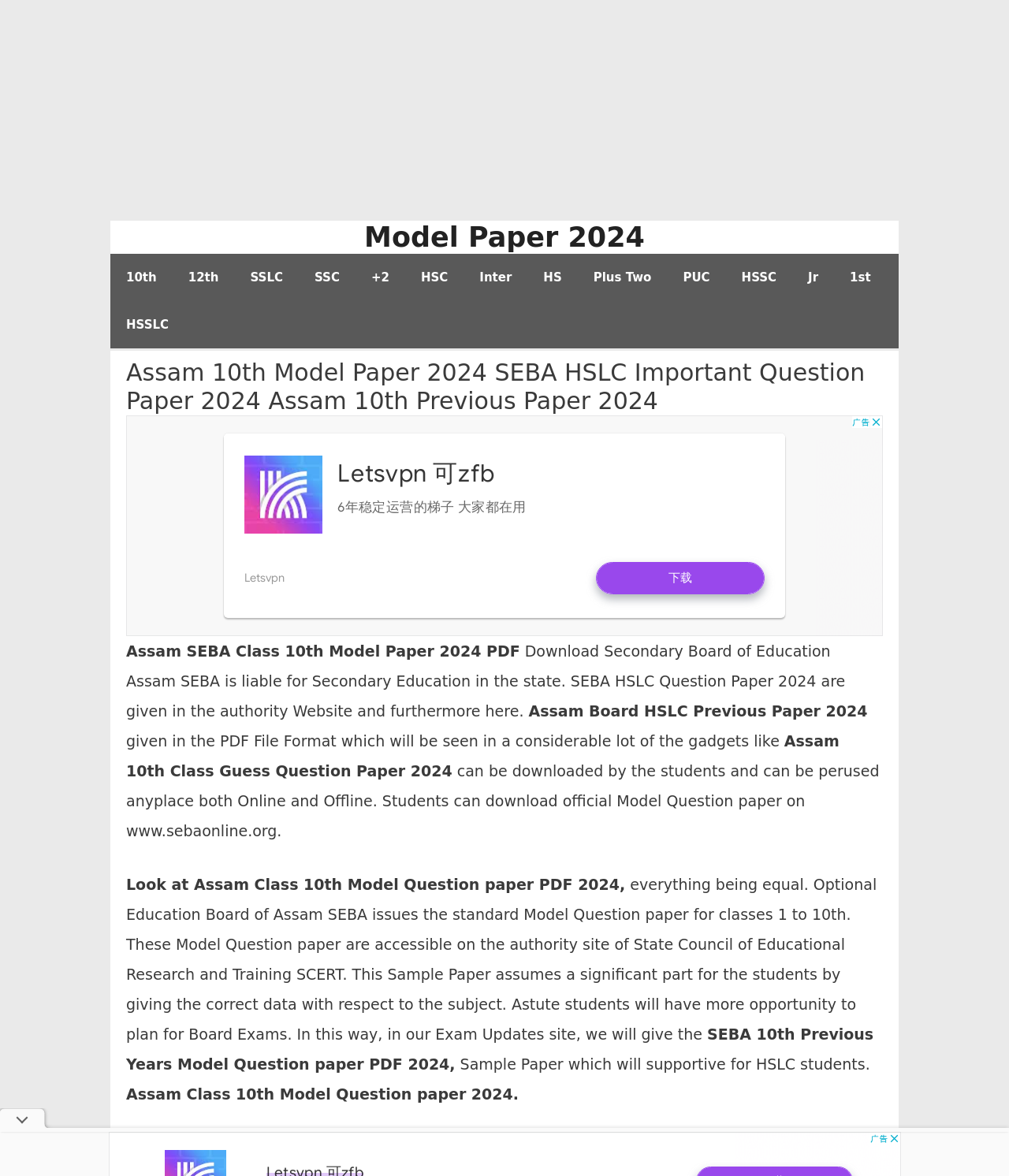Please locate the bounding box coordinates of the element that should be clicked to achieve the given instruction: "Click on the '10th' link".

[0.109, 0.028, 0.171, 0.068]